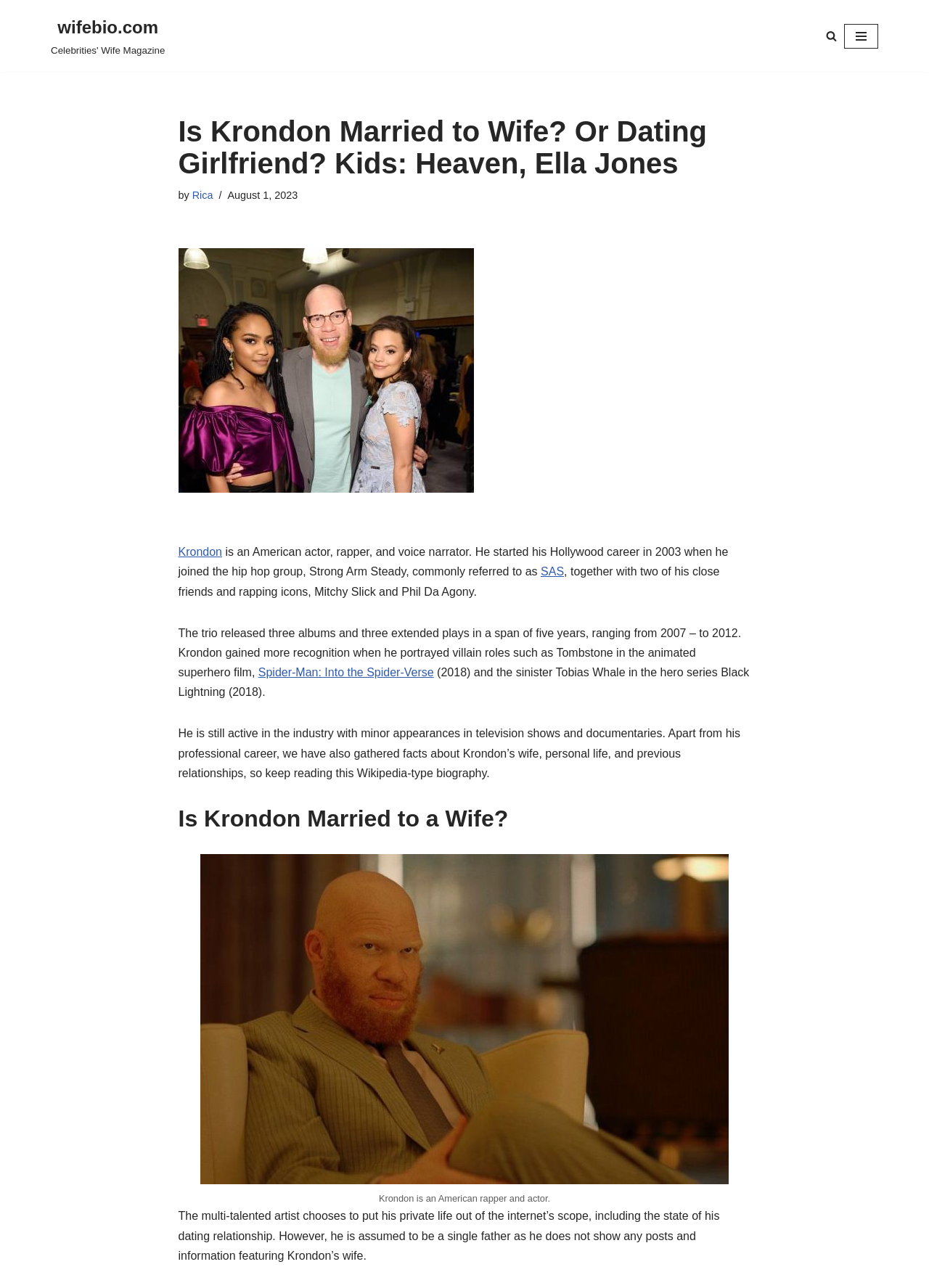Observe the image and answer the following question in detail: What is the name of the animated superhero film Krondon portrayed a villain role in?

The webpage mentions that Krondon gained more recognition when he portrayed villain roles such as Tombstone in the animated superhero film, Spider-Man: Into the Spider-Verse (2018).